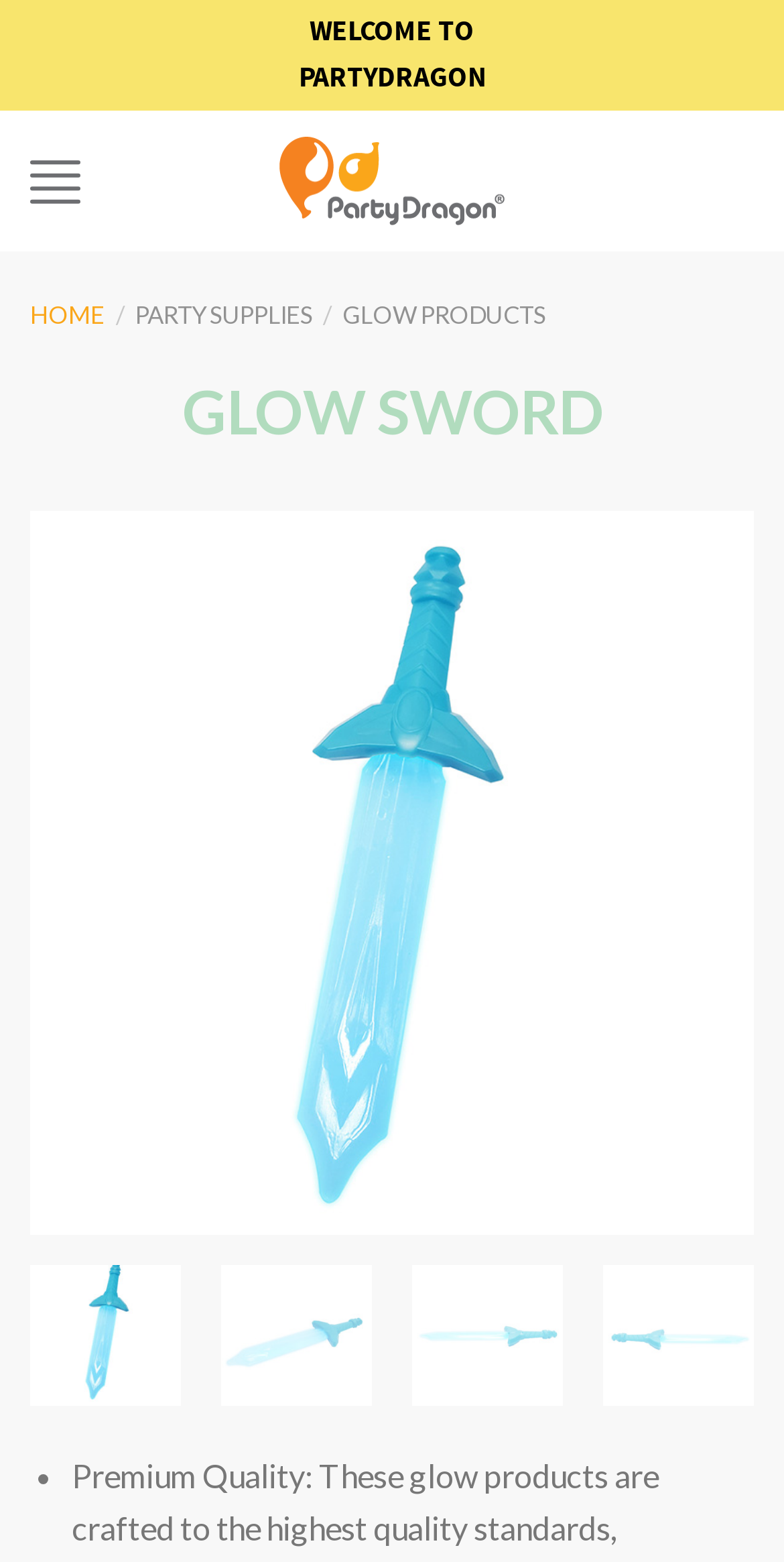Respond to the question below with a single word or phrase: How many navigation buttons are there?

2